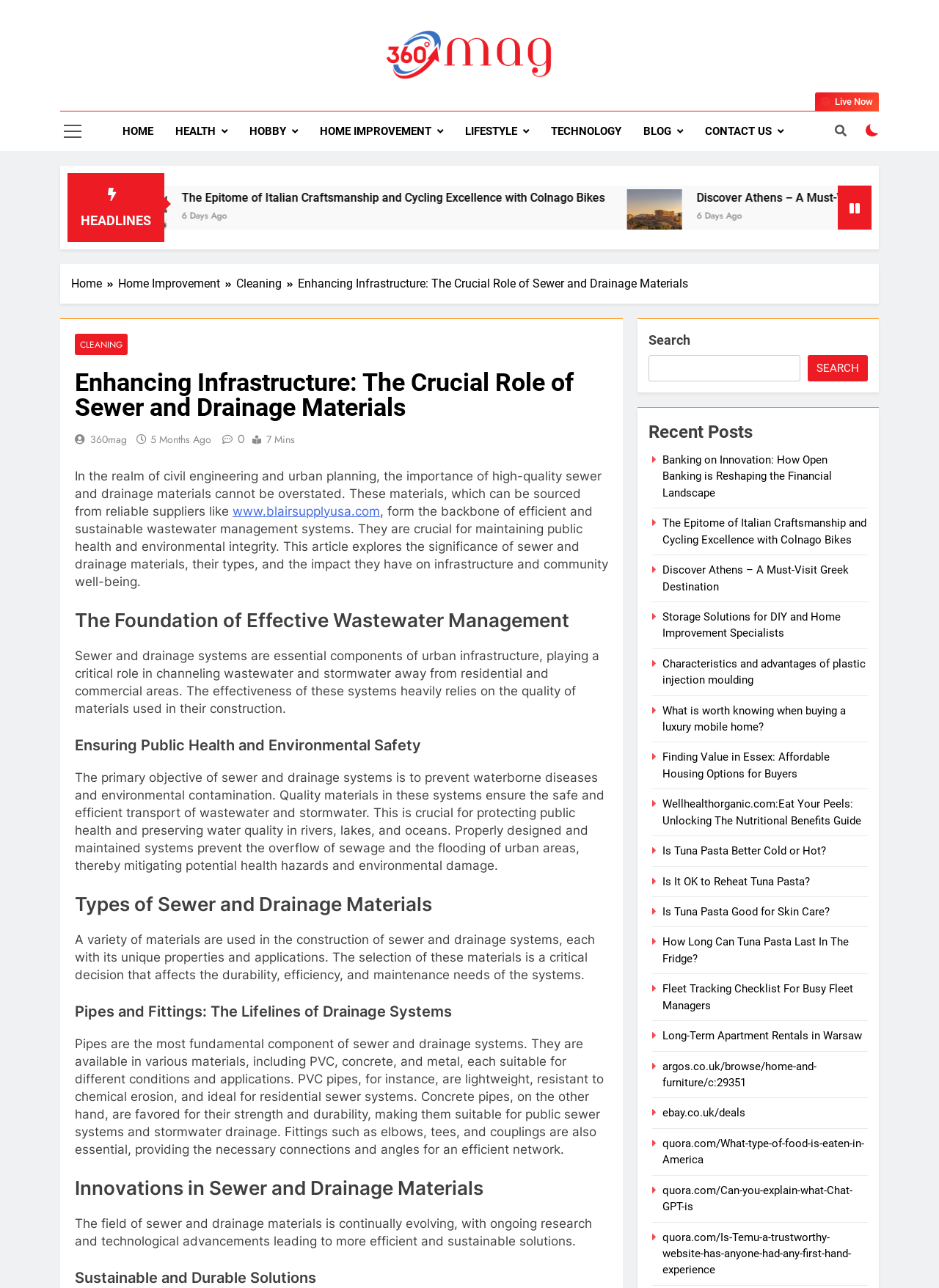Use a single word or phrase to answer the following:
What is the importance of sewer and drainage materials?

high-quality